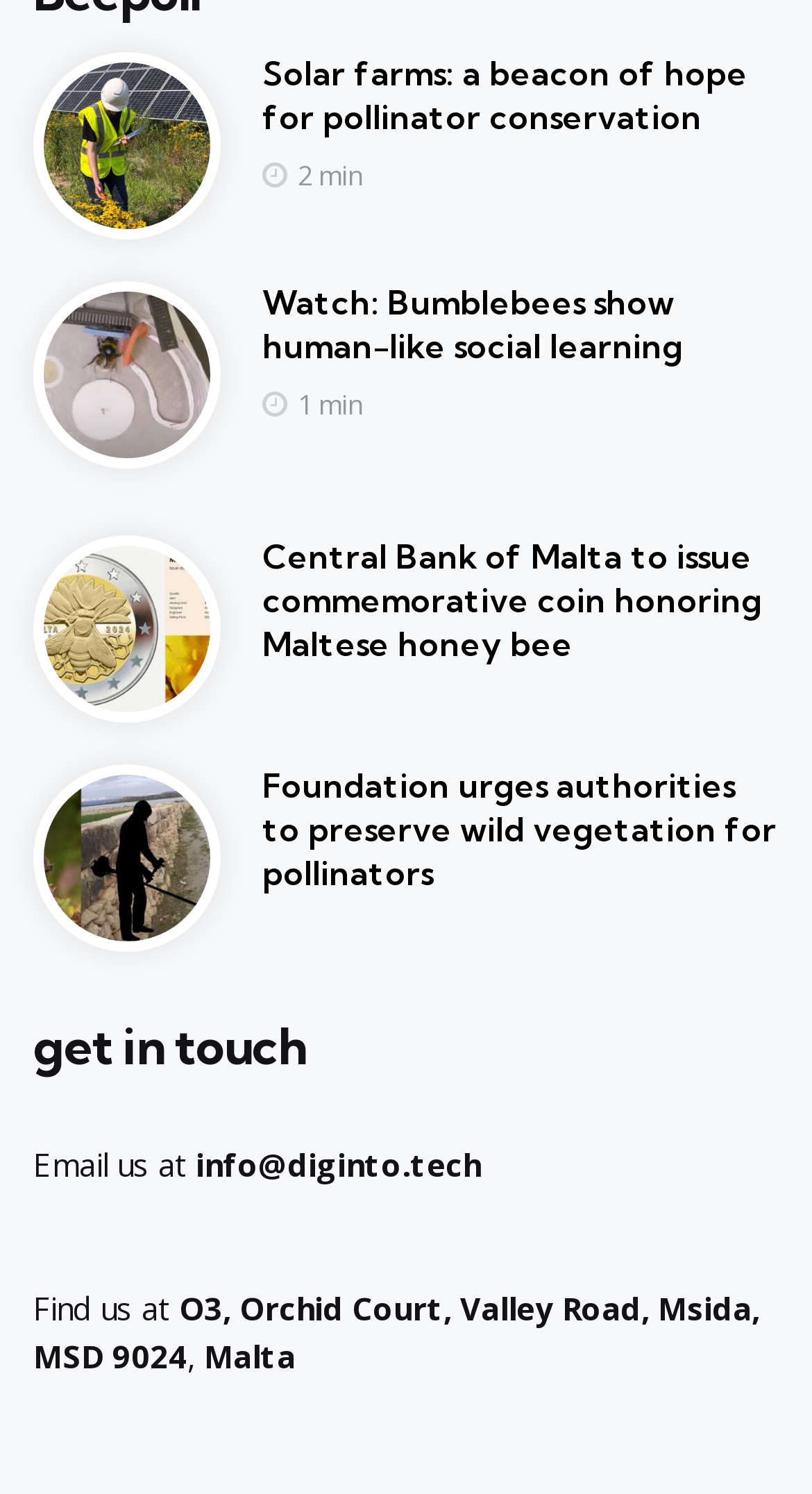What is the country where the office is located?
Refer to the image and provide a one-word or short phrase answer.

Malta